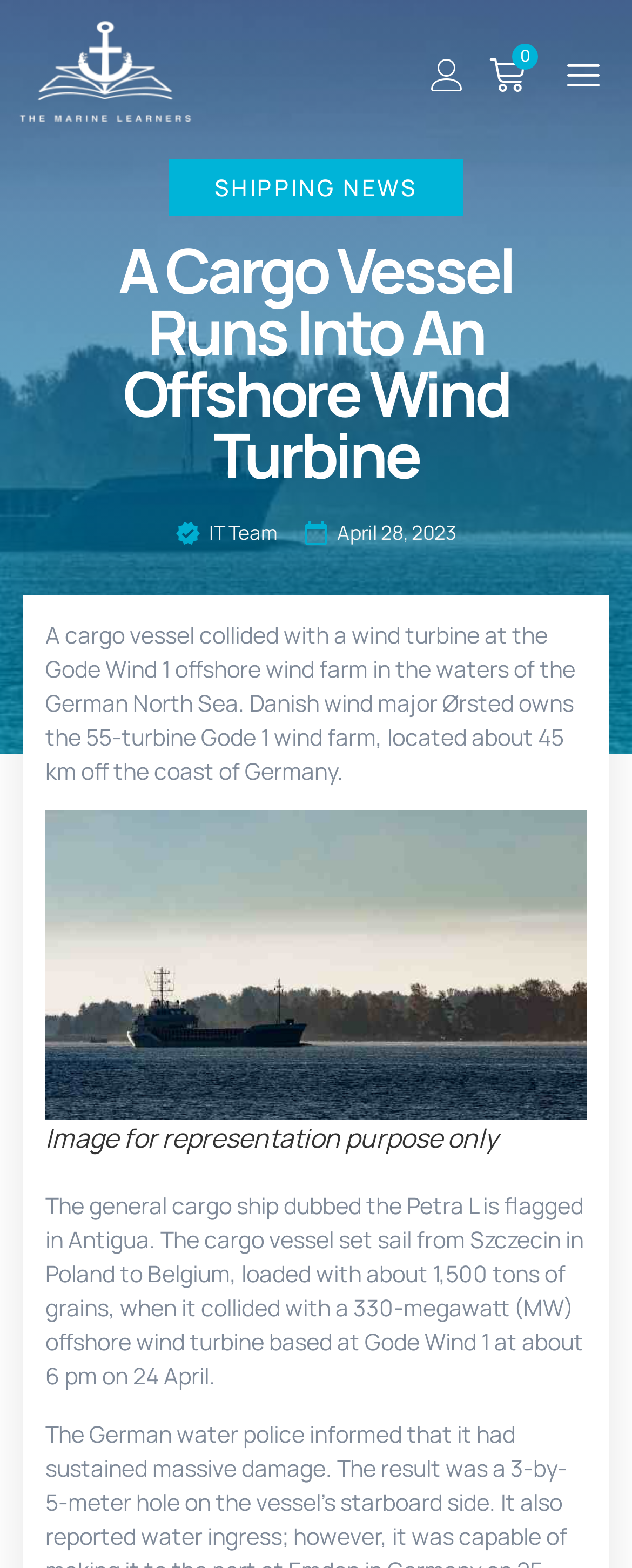Determine the main headline of the webpage and provide its text.

A Cargo Vessel Runs Into An Offshore Wind Turbine